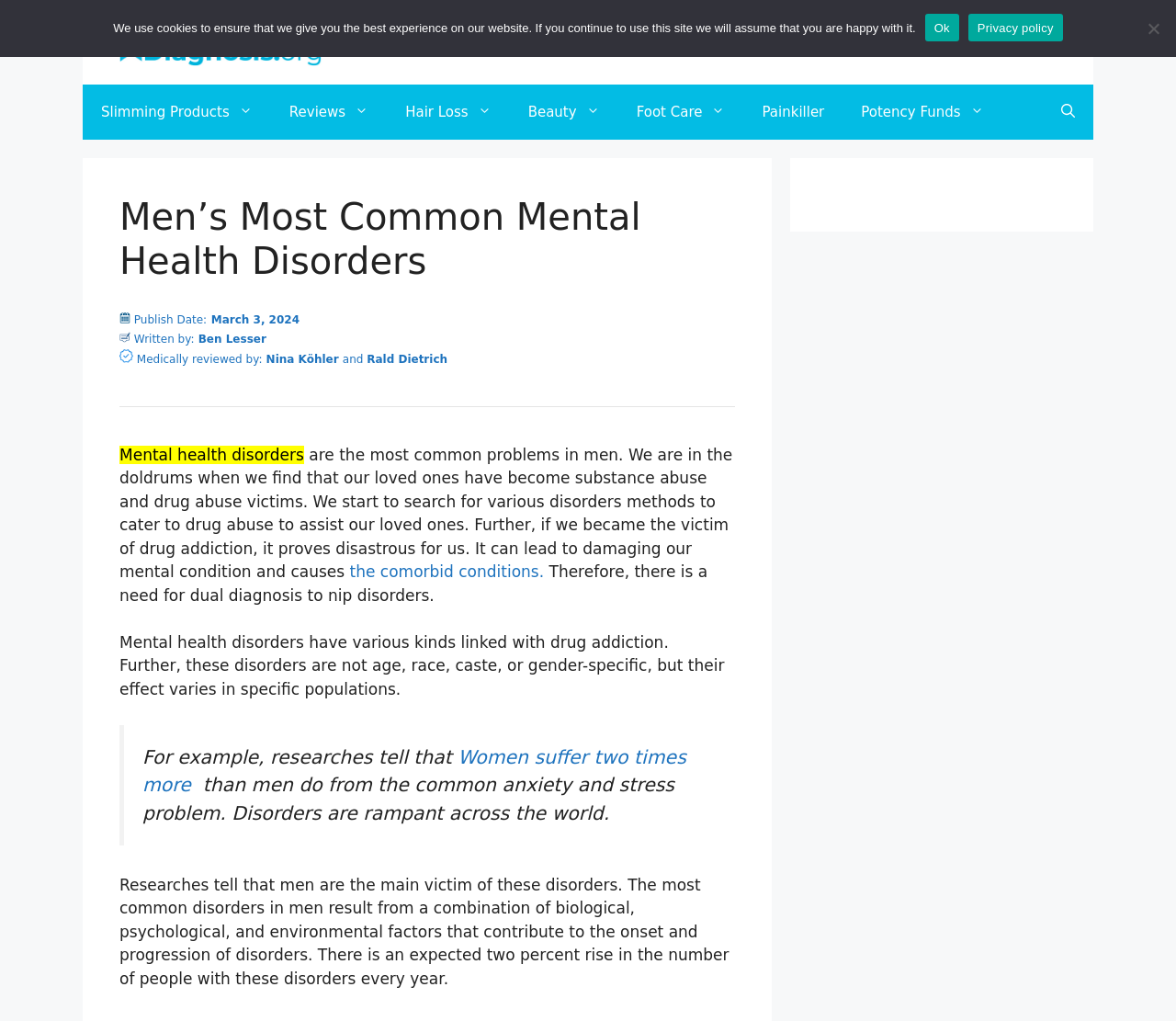Can you find the bounding box coordinates of the area I should click to execute the following instruction: "click the link 'amrit maan lifestyle'"?

None